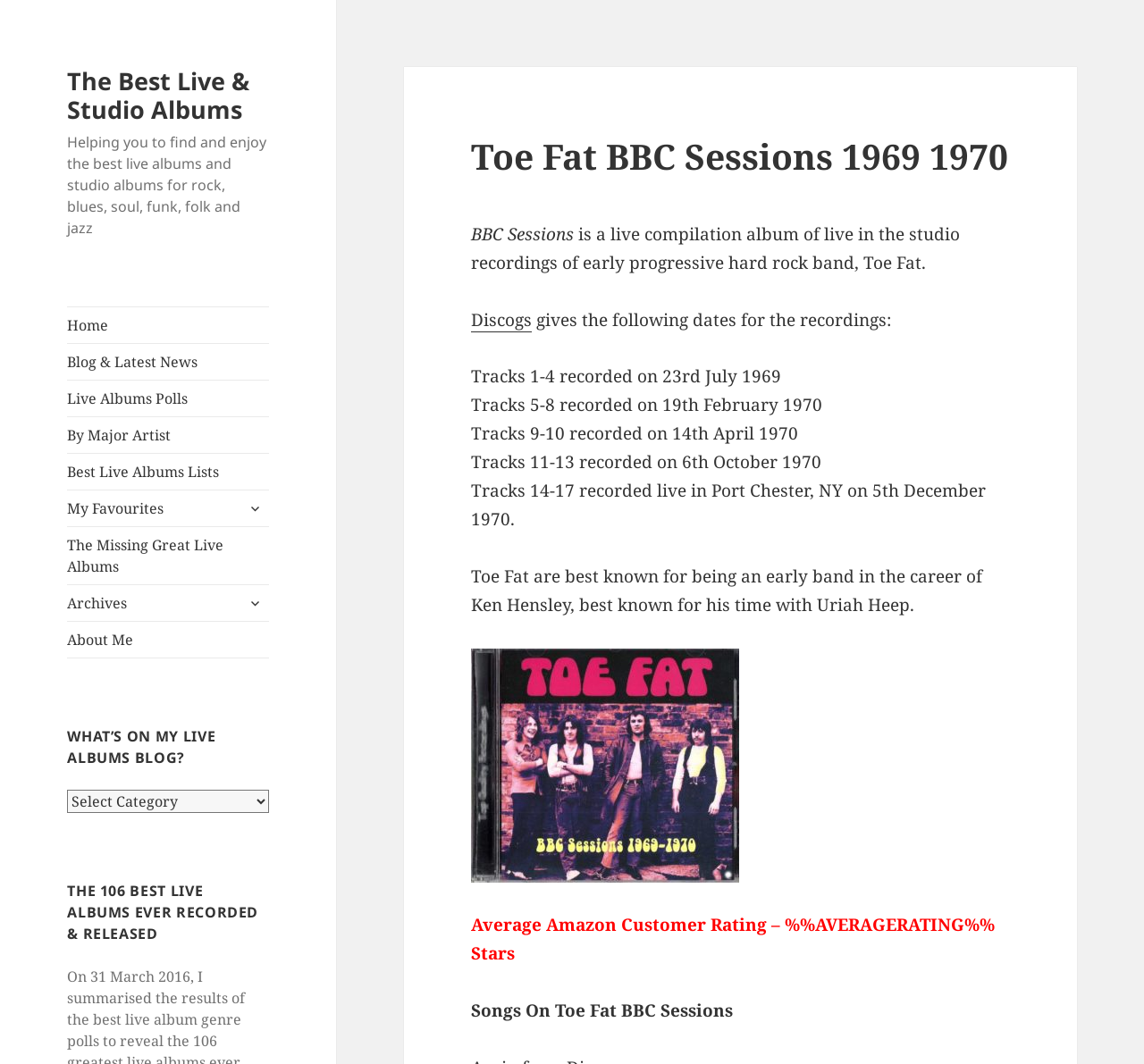Find the bounding box coordinates for the UI element whose description is: "The Missing Great Live Albums". The coordinates should be four float numbers between 0 and 1, in the format [left, top, right, bottom].

[0.059, 0.495, 0.235, 0.549]